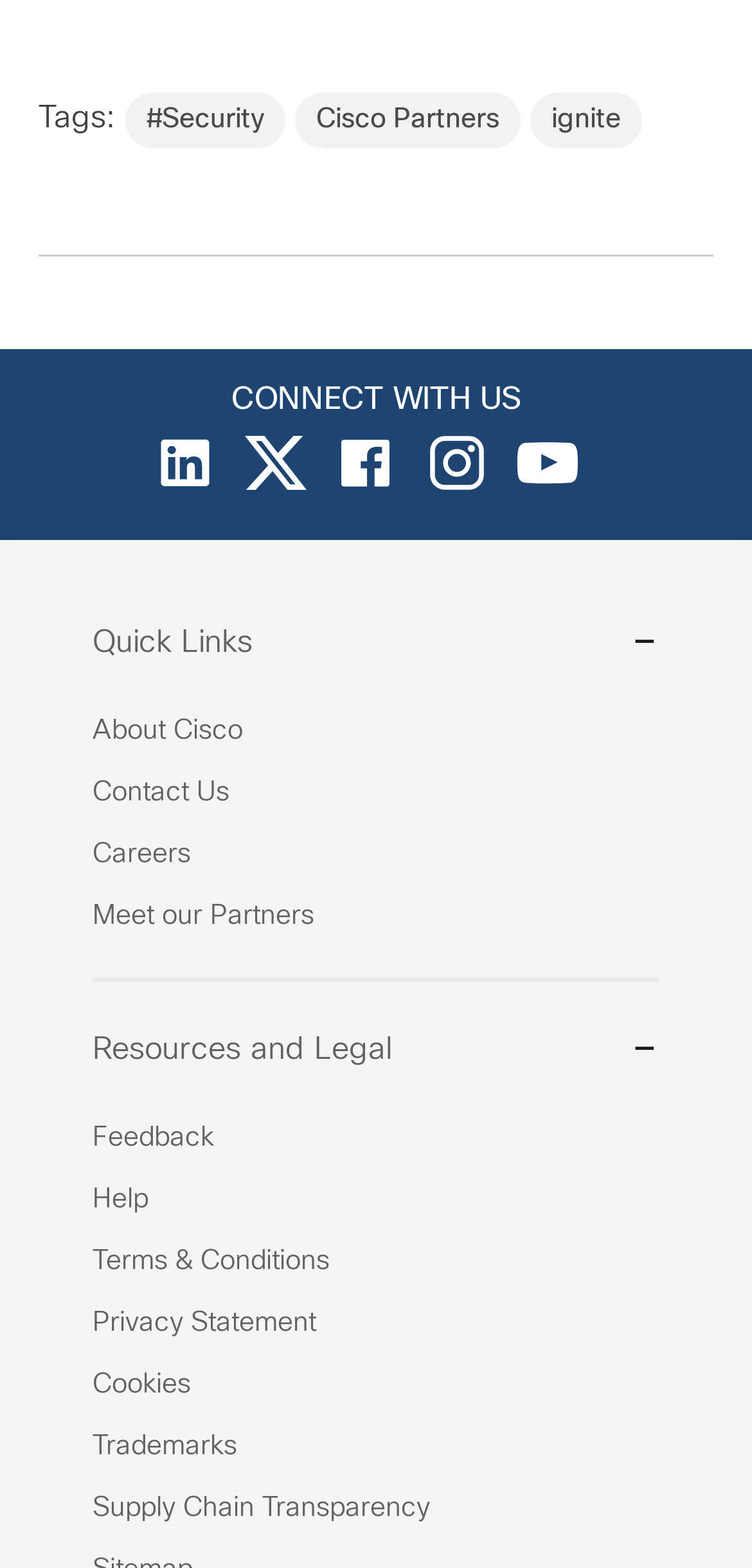What is the last link under 'Quick Links -'?
With the help of the image, please provide a detailed response to the question.

The last link under 'Quick Links -' is 'Careers' because it is the last link element before the 'Resources and Legal -' button, with a bounding box coordinate of [0.123, 0.537, 0.254, 0.553].